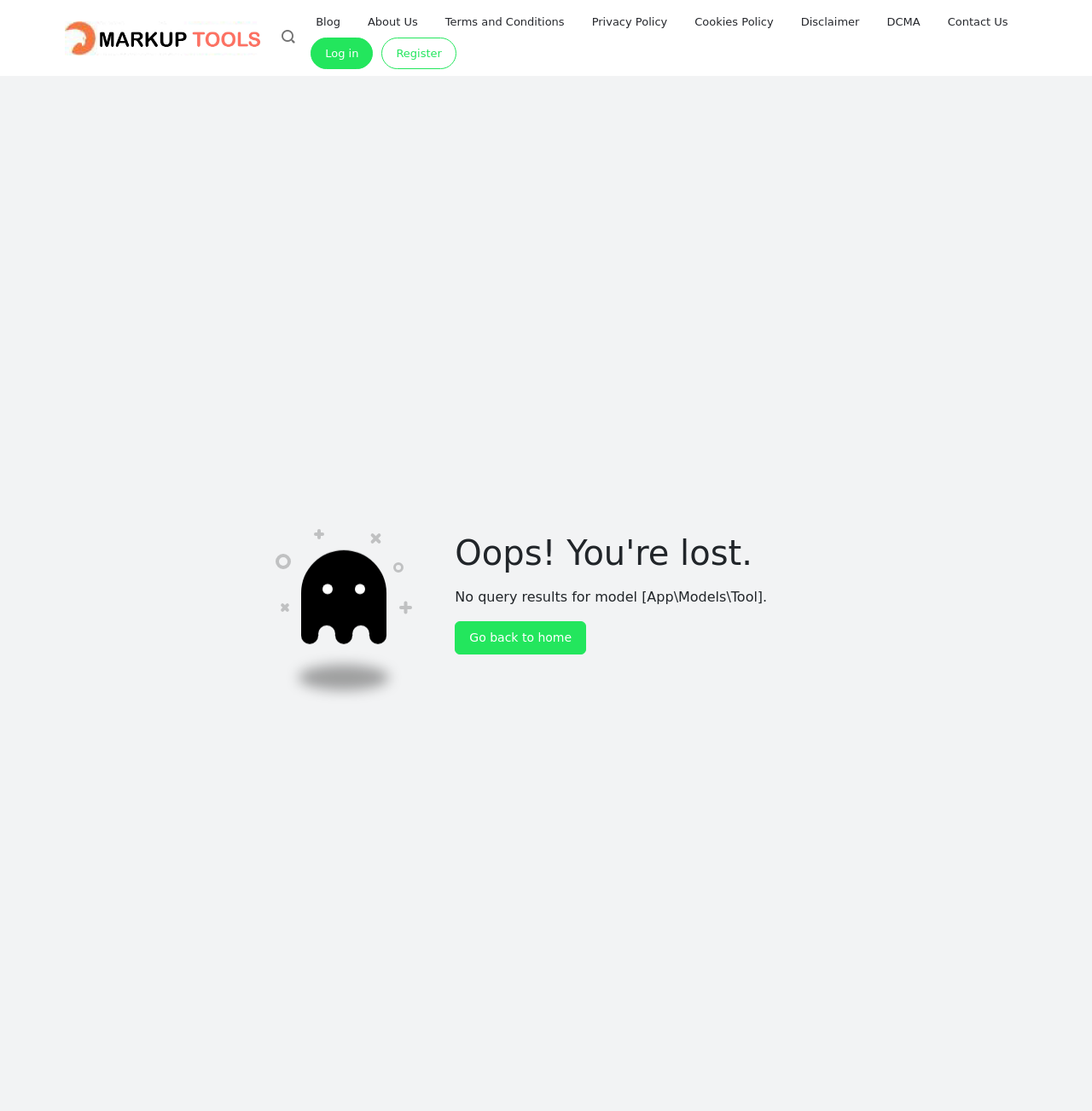What is the current status of the user?
Examine the image closely and answer the question with as much detail as possible.

The heading 'Oops! You're lost.' indicates that the user is currently in a state where they are unable to find what they are looking for, possibly due to a search query with no results.